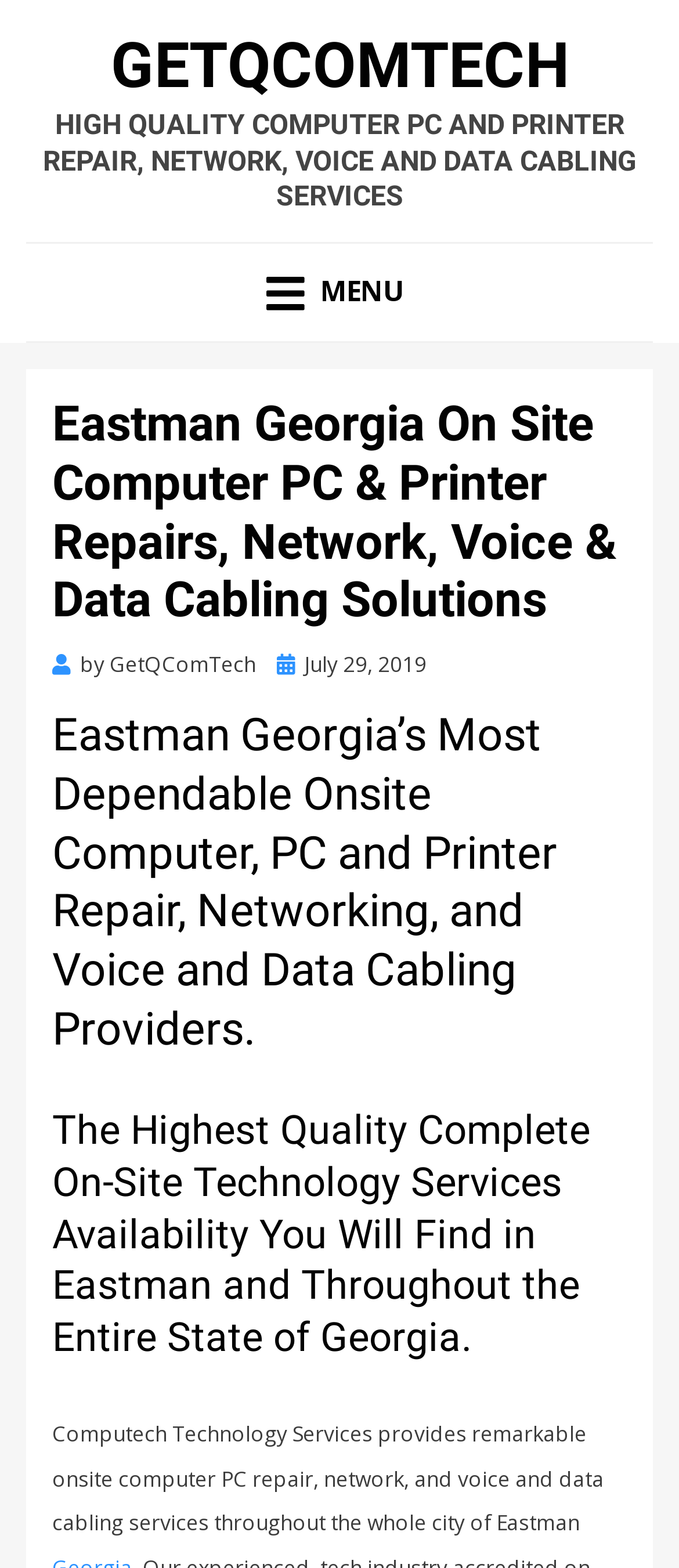Answer the question below in one word or phrase:
What type of services does the company provide?

Computer PC and Printer Repairs, Network, Voice and Data Cabling Solutions